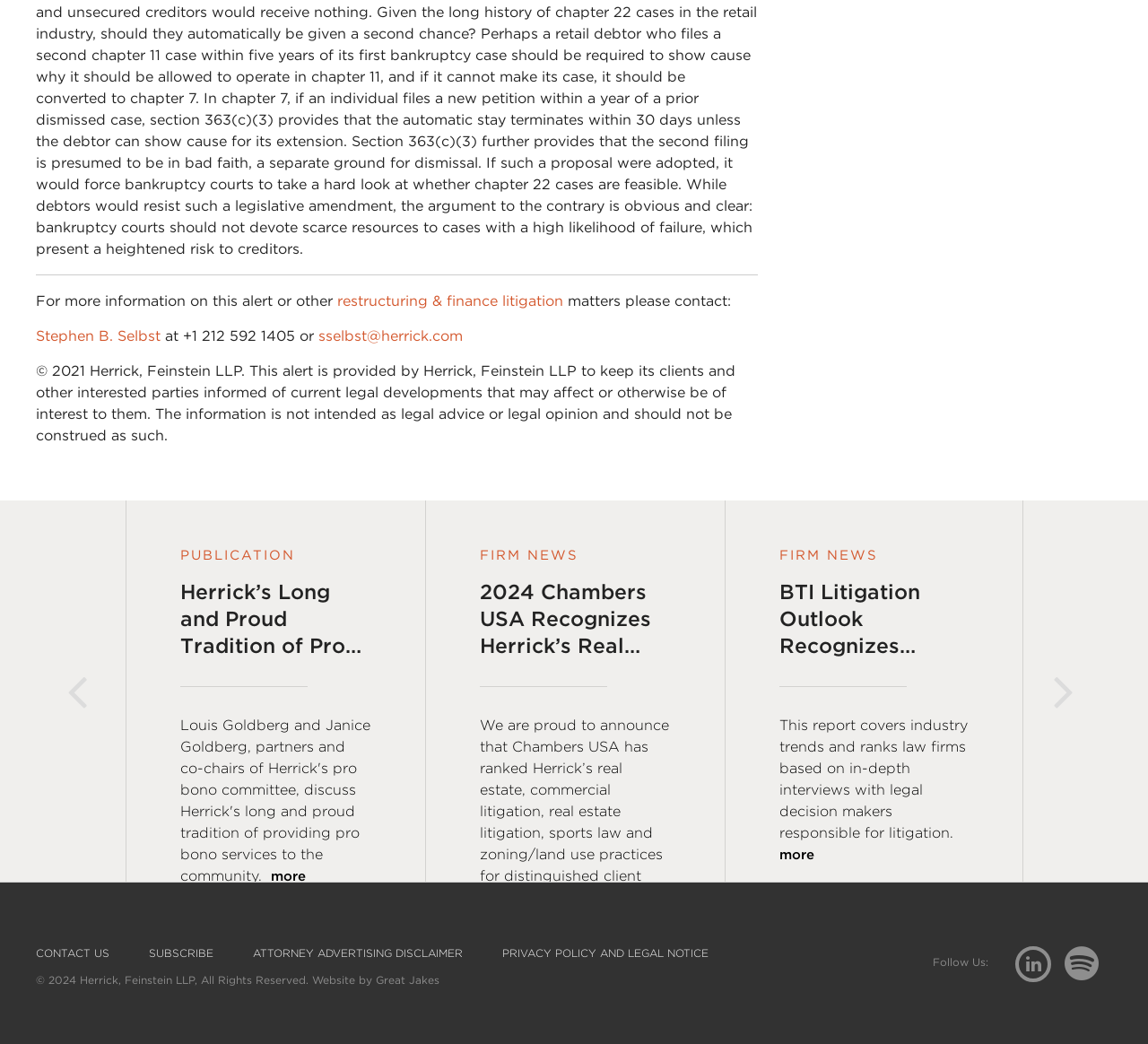What is the name of the law firm?
Kindly give a detailed and elaborate answer to the question.

I found the answer by looking at the text '© 2021 Herrick, Feinstein LLP' and '© 2024 Herrick, Feinstein LLP, All Rights Reserved.' which indicates that the law firm's name is Herrick, Feinstein LLP.